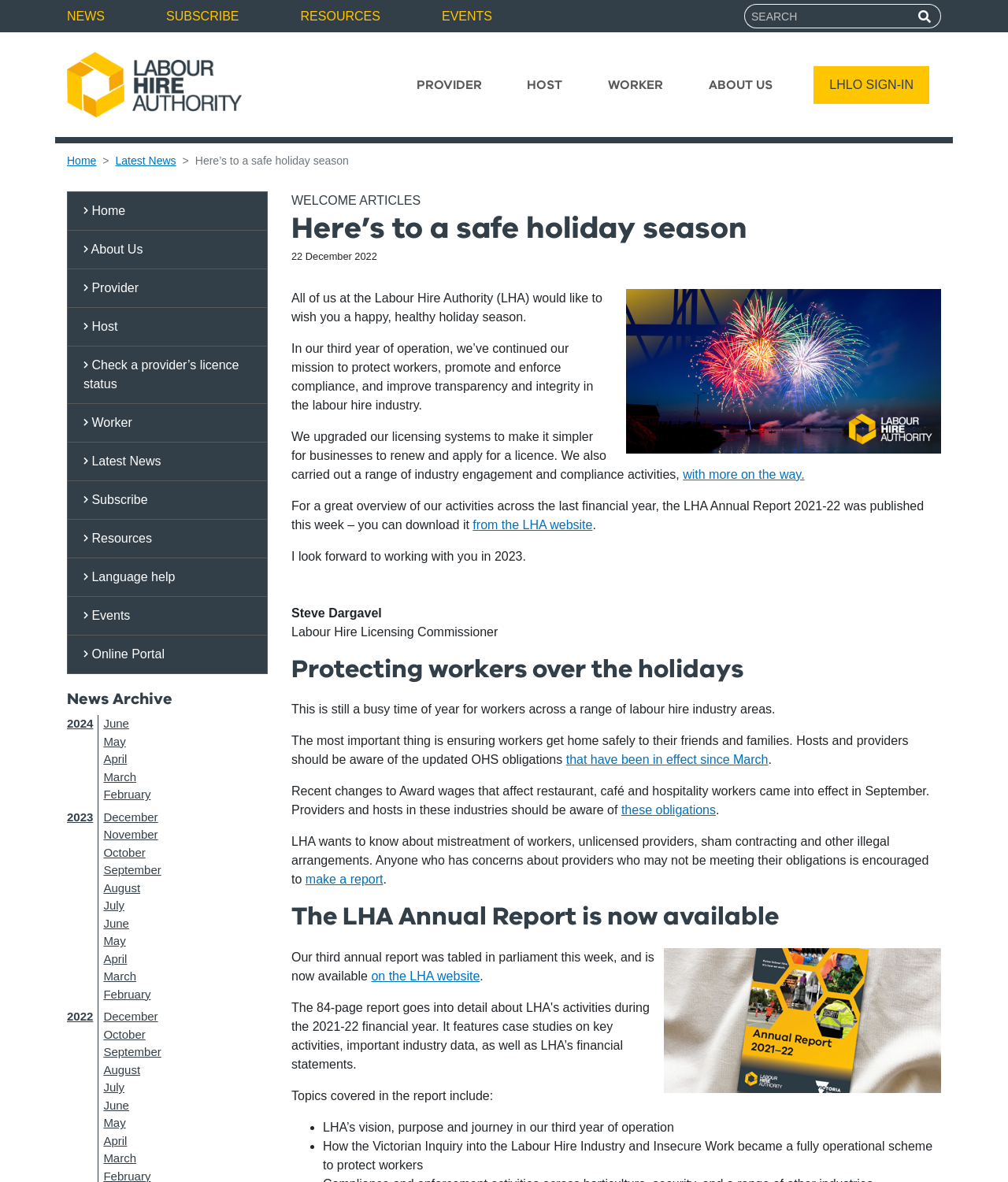What is the purpose of the Labour Hire Authority?
Using the image, provide a detailed and thorough answer to the question.

The answer can be found in the section 'Here’s to a safe holiday season' where it is mentioned that the Labour Hire Authority's mission is to protect workers, promote and enforce compliance, and improve transparency and integrity in the labour hire industry.